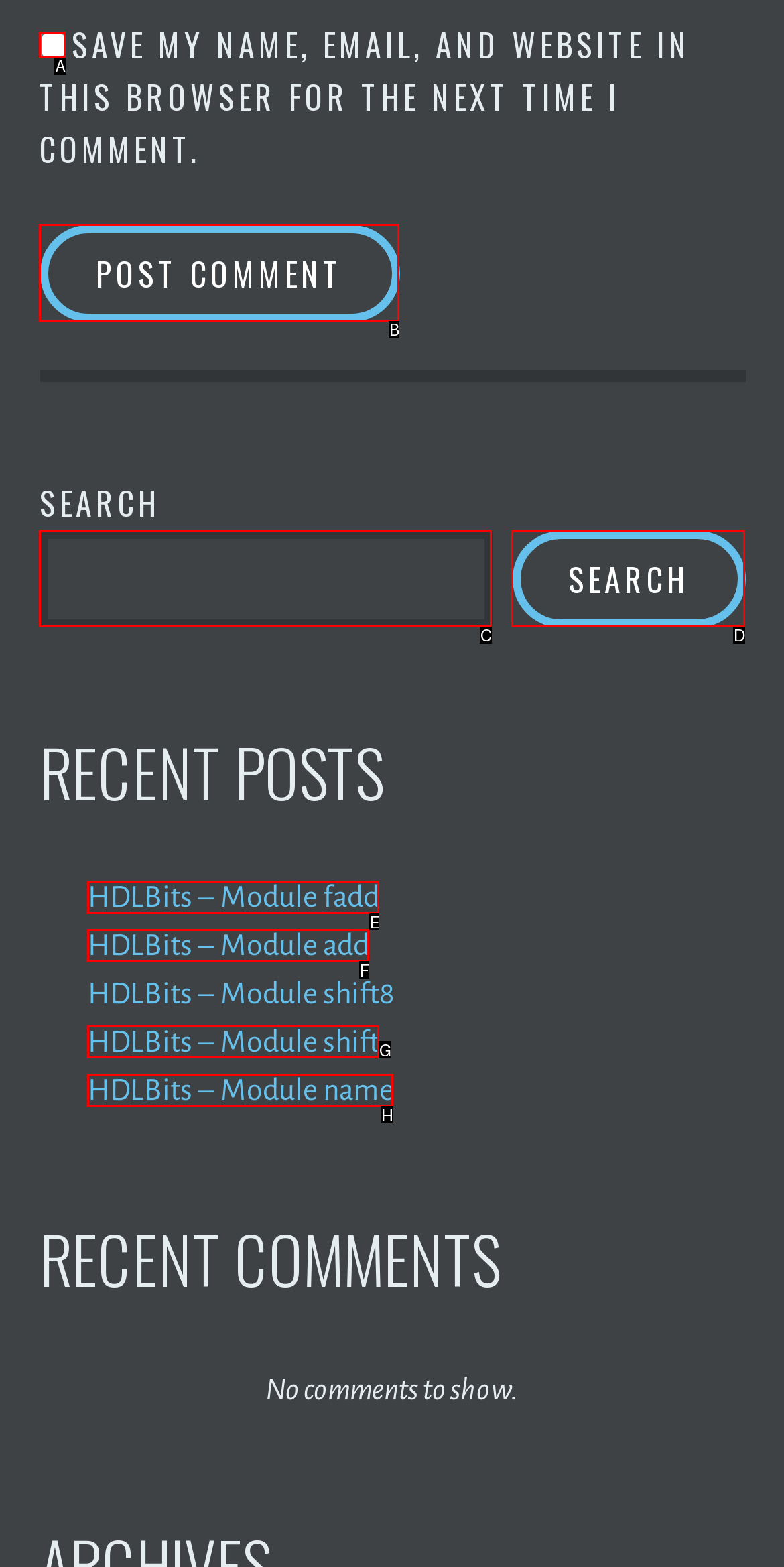Identify the correct HTML element to click to accomplish this task: Click the Post Comment button
Respond with the letter corresponding to the correct choice.

B